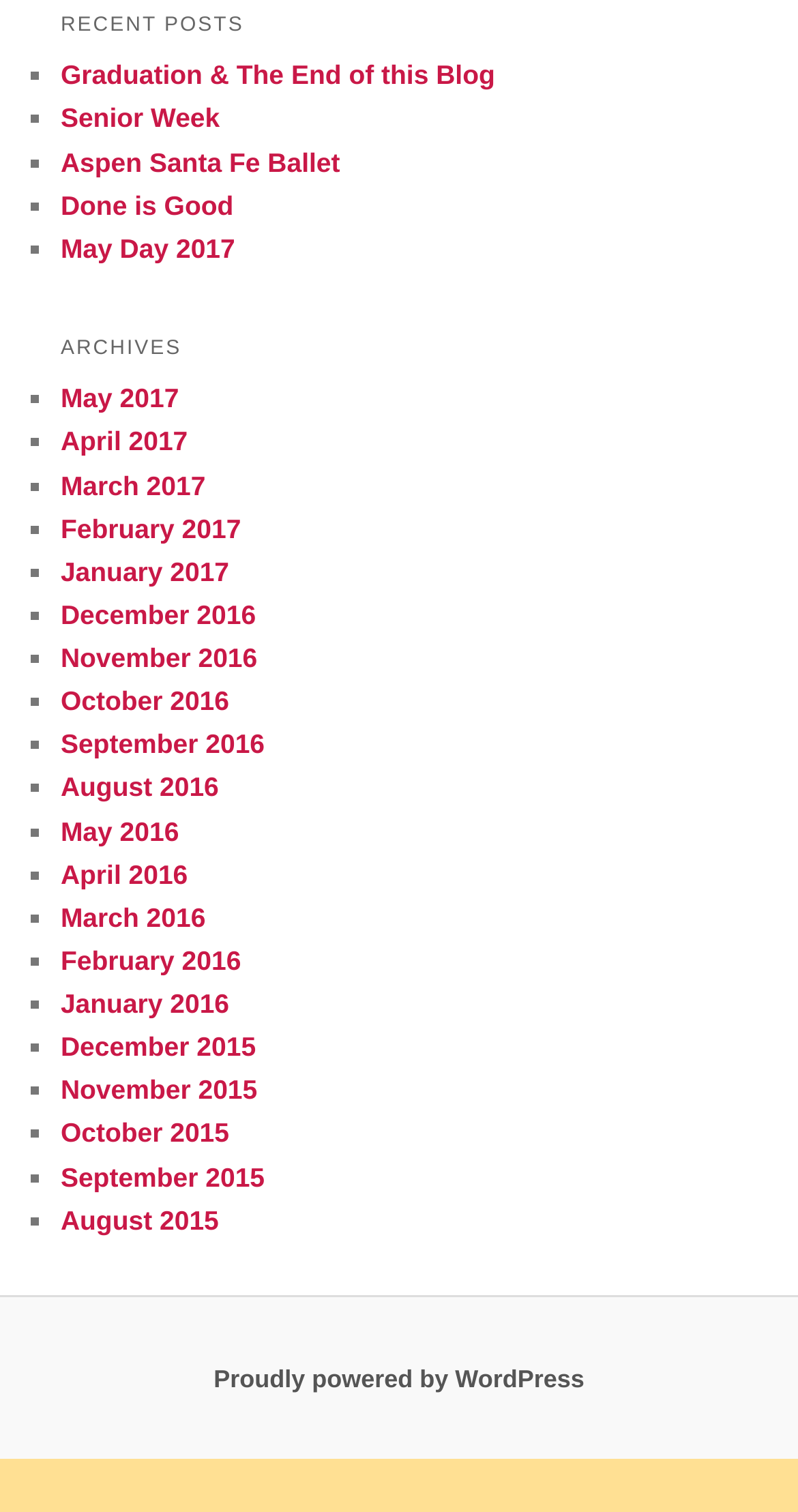What is the name of the platform powering this website? From the image, respond with a single word or brief phrase.

WordPress